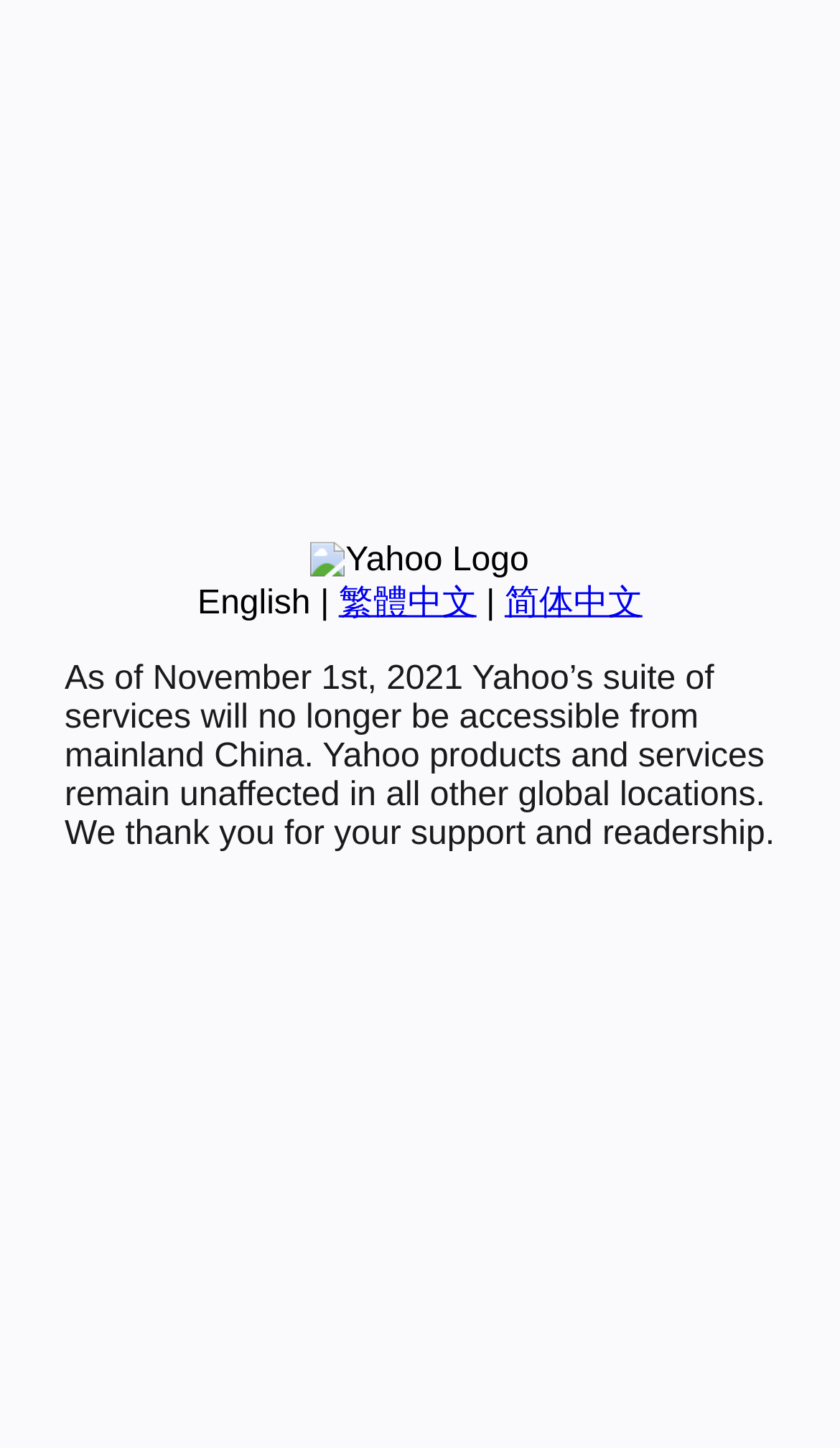Find the bounding box coordinates for the HTML element described in this sentence: "繁體中文". Provide the coordinates as four float numbers between 0 and 1, in the format [left, top, right, bottom].

[0.403, 0.404, 0.567, 0.429]